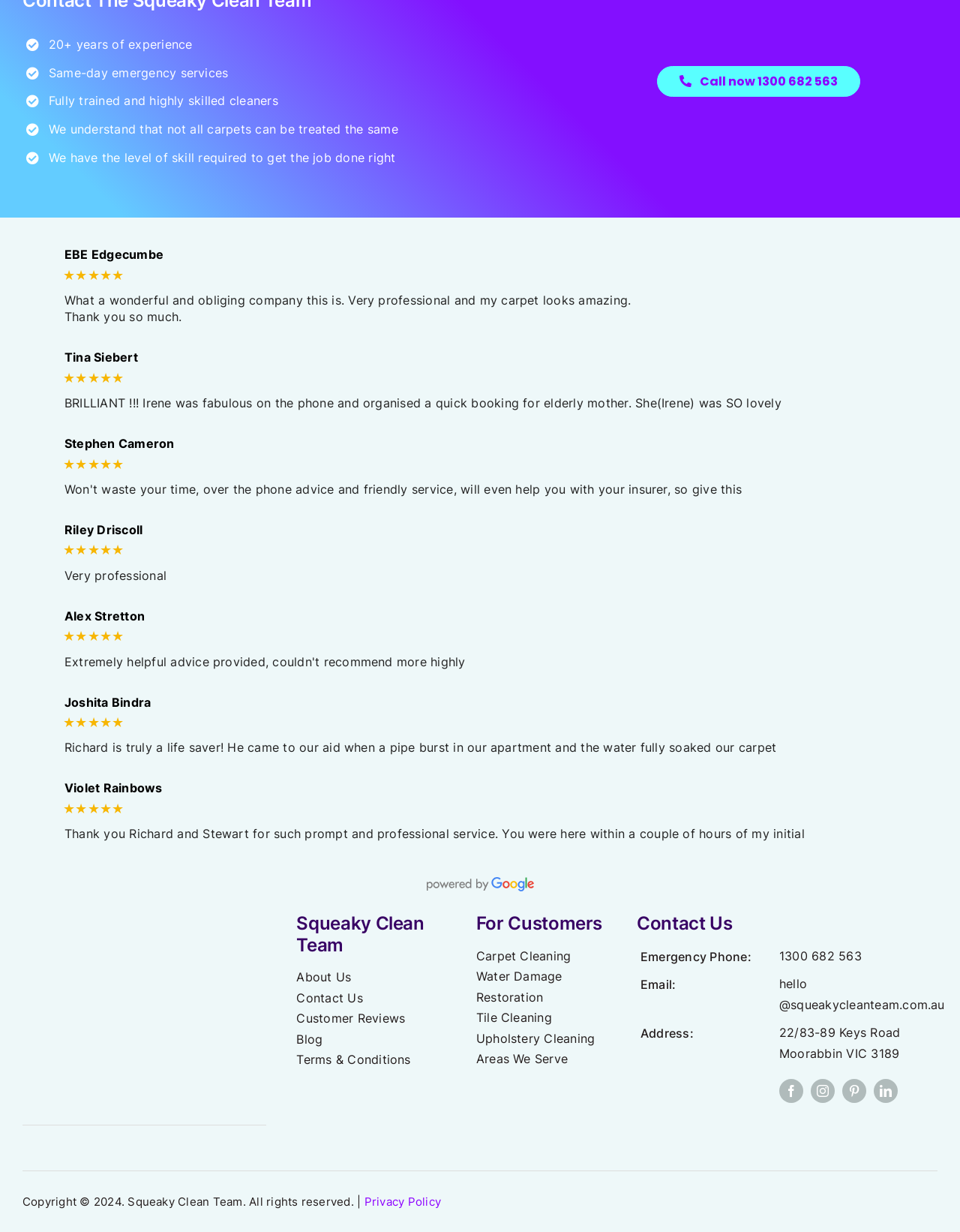Determine the bounding box coordinates for the area that should be clicked to carry out the following instruction: "Check the areas served".

[0.496, 0.853, 0.592, 0.865]